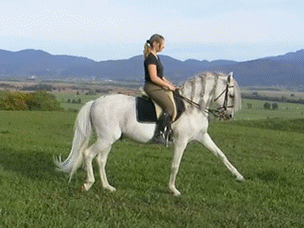Describe all the important aspects and features visible in the image.

This animated image showcases an Andalusian horse, known for its striking appearance and graceful movements. The horse is white, displaying its well-defined musculature and long, flowing mane, characteristic of this breed. A rider is seen seated on the horse, demonstrating a riding technique in an open green field set against a backdrop of rolling hills and a clear sky. 

Andalusian horses are renowned for their beauty and agility, often used in classical dressage and various equestrian disciplines. This depiction captures the elegance and athleticism of the breed, reflecting their status as one of the oldest horse breeds in the world. The smooth movement of the horse highlights its training and the bond between the horse and rider, making it a captivating representation of equestrian art.